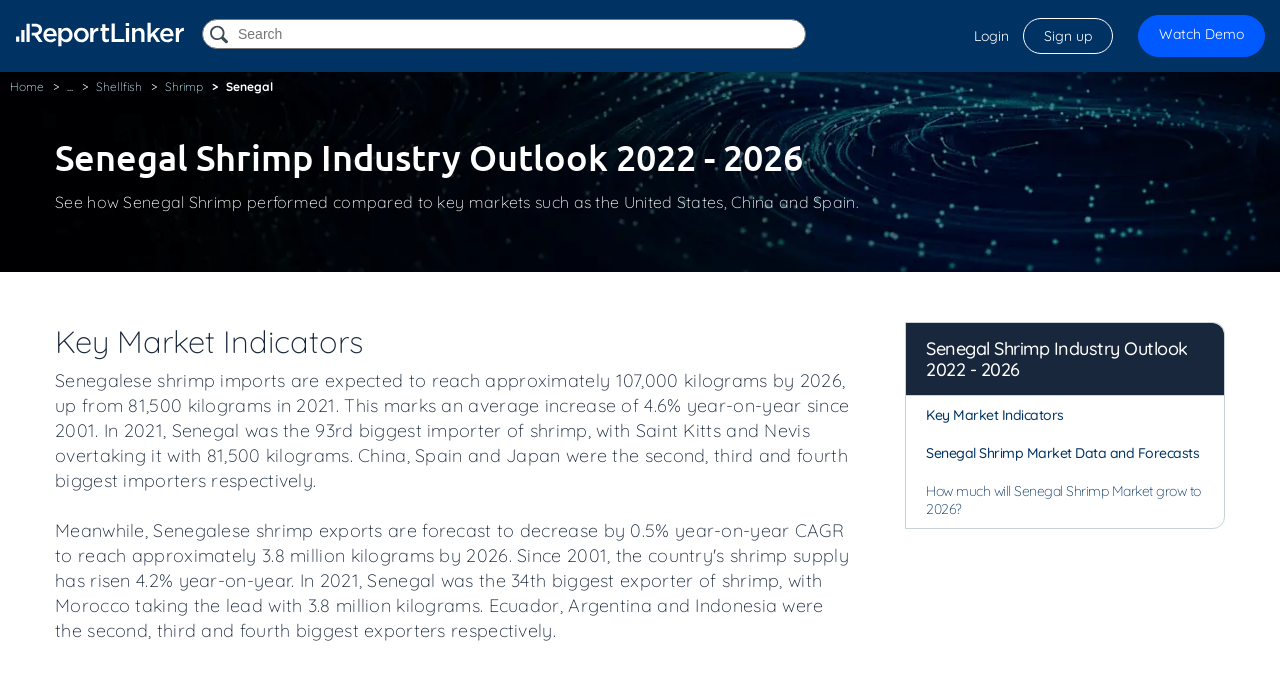Locate the bounding box of the UI element described by: "Shrimp" in the given webpage screenshot.

[0.129, 0.114, 0.159, 0.135]